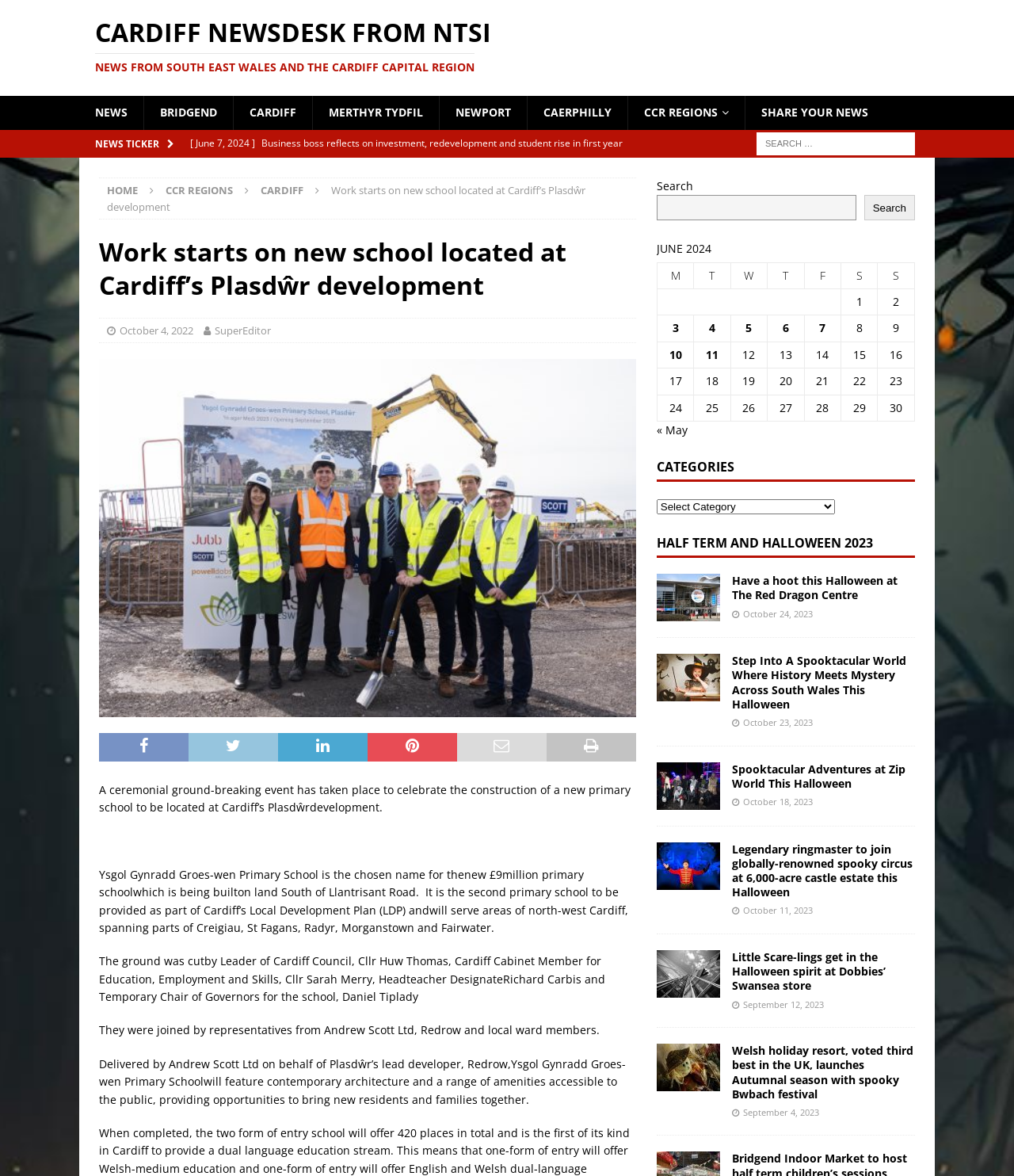Specify the bounding box coordinates of the region I need to click to perform the following instruction: "Search for news". The coordinates must be four float numbers in the range of 0 to 1, i.e., [left, top, right, bottom].

[0.746, 0.112, 0.902, 0.132]